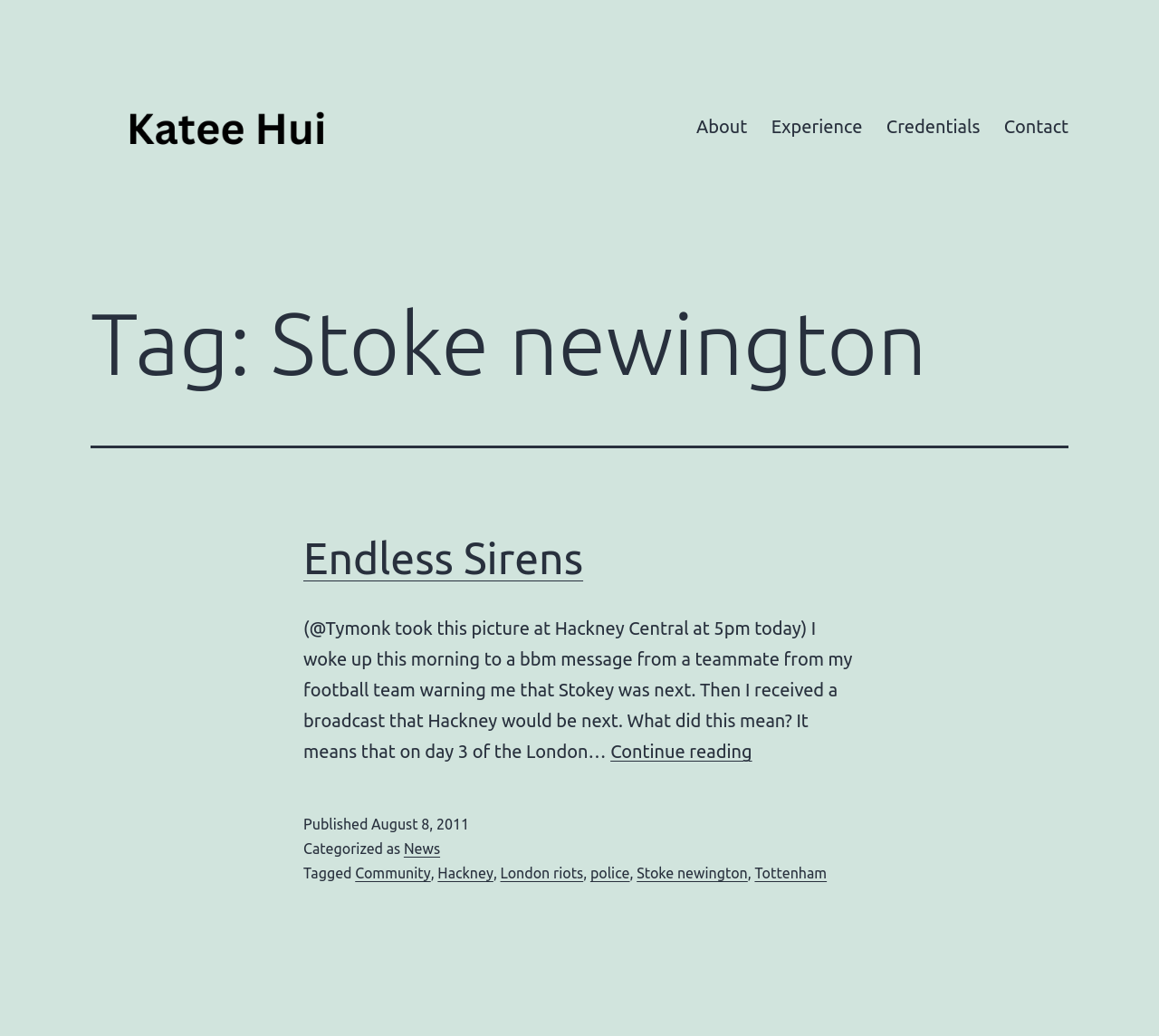Give a one-word or short phrase answer to the question: 
What are the tags associated with the article?

News, Community, Hackney, London riots, police, Stoke newington, Tottenham